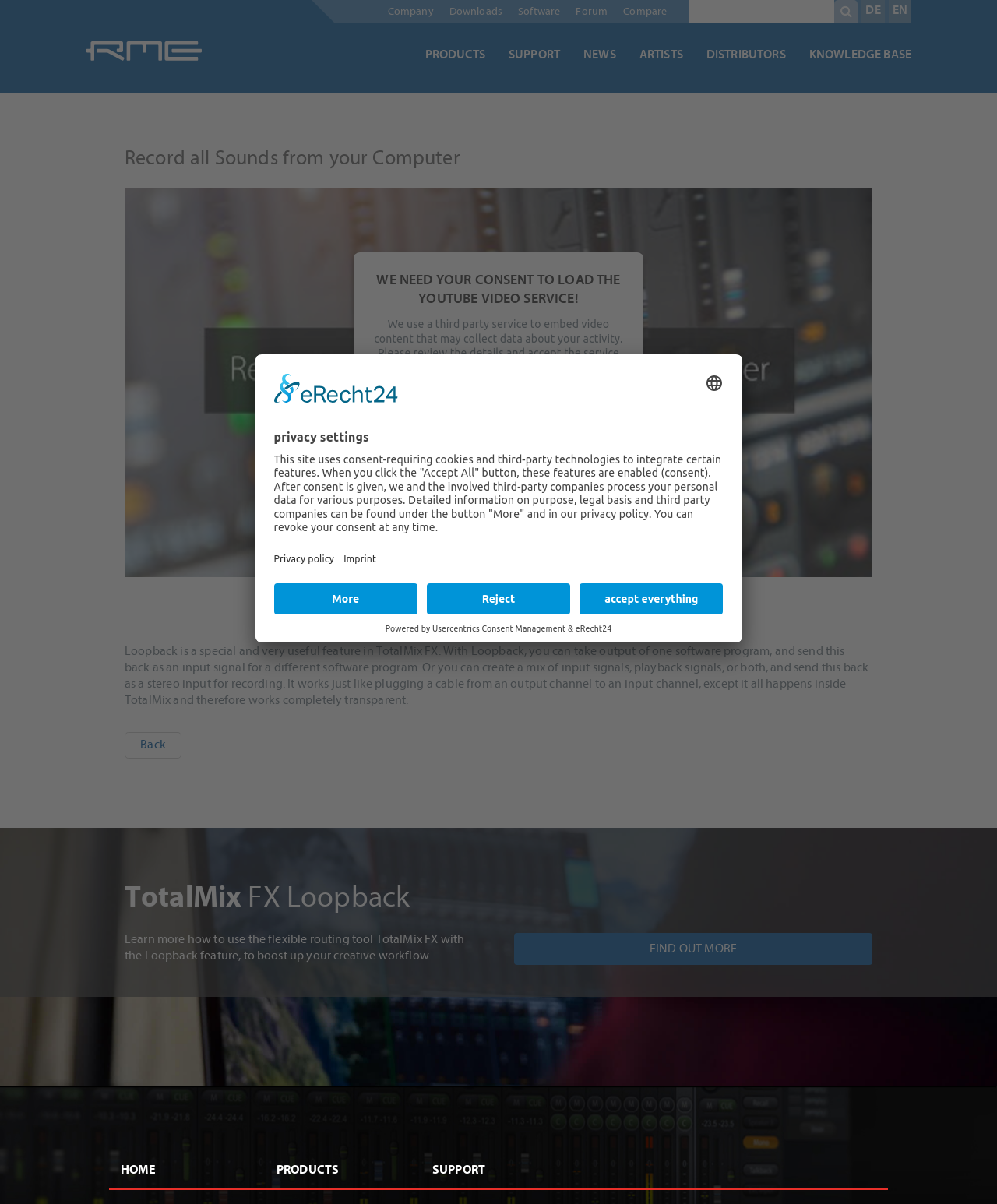Utilize the details in the image to give a detailed response to the question: What type of products does the company offer?

Based on the website's navigation menu, the company offers products such as audio interfaces, format converters, preamps, network audio and MADI solutions, as well as software programs like TotalMix FX. These products are likely used for professional audio applications such as recording, live sound, and broadcasting.